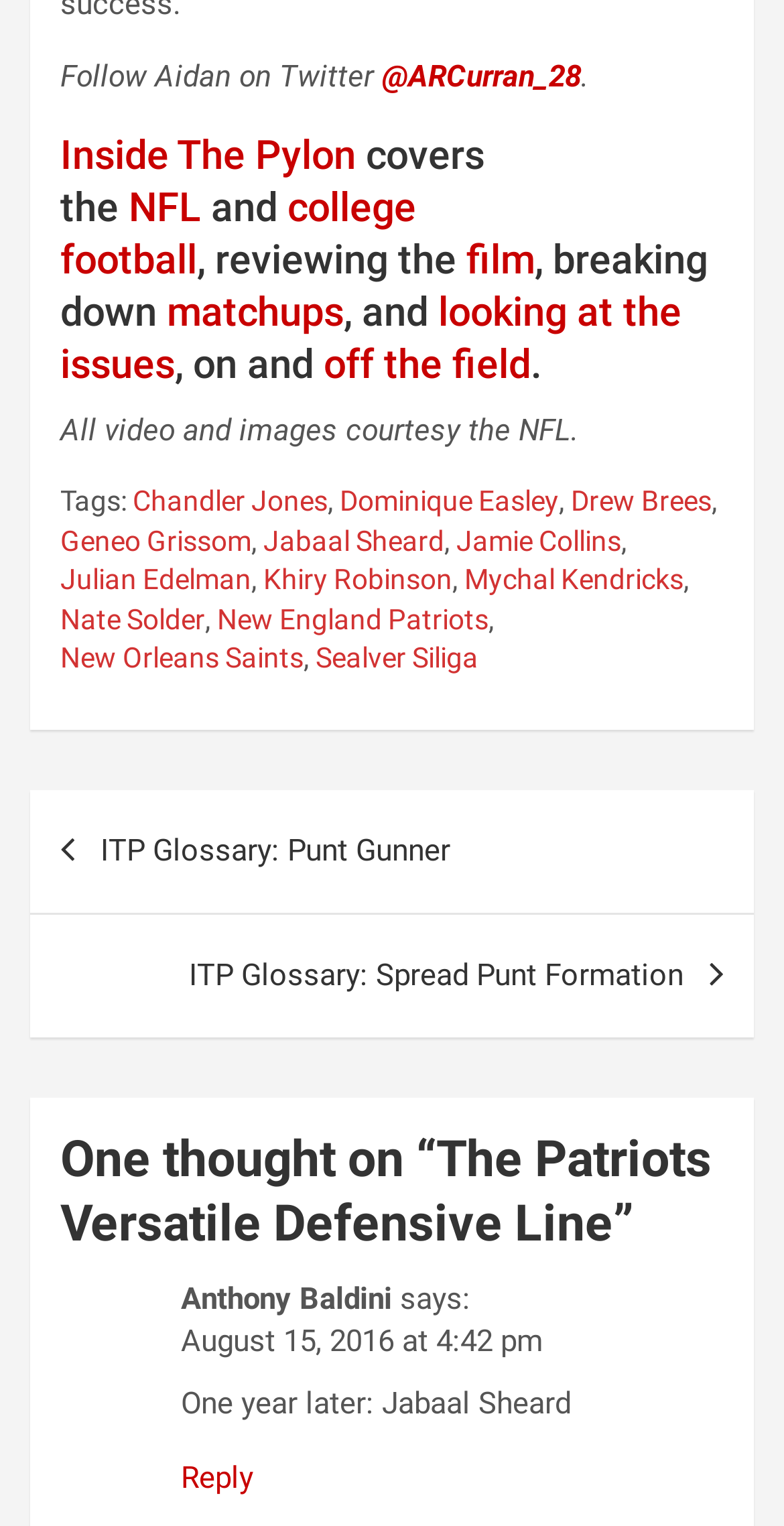Please identify the bounding box coordinates of the region to click in order to complete the task: "Follow Aidan on Twitter". The coordinates must be four float numbers between 0 and 1, specified as [left, top, right, bottom].

[0.077, 0.038, 0.487, 0.062]